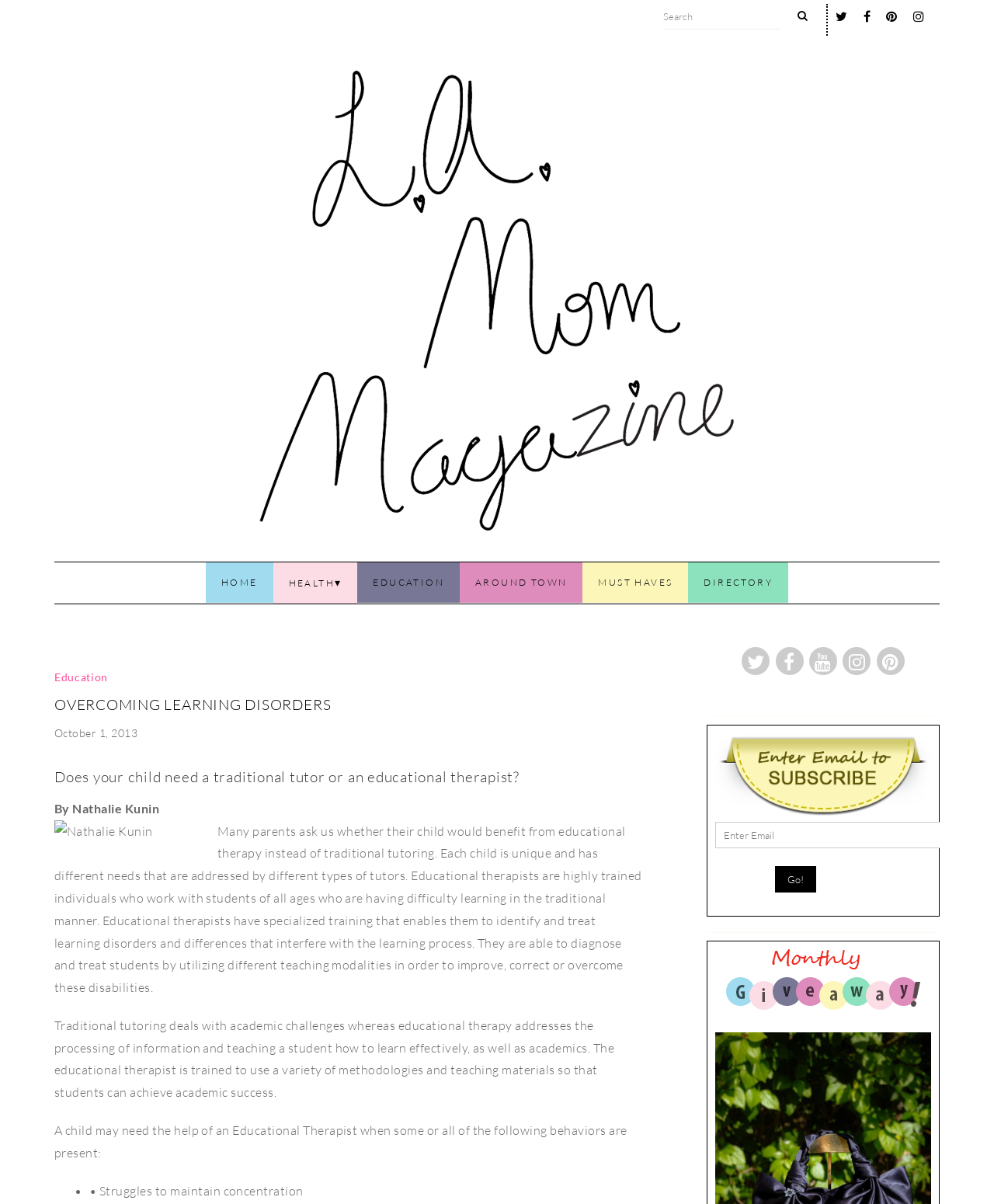What is the primary heading on this webpage?

OVERCOMING LEARNING DISORDERS